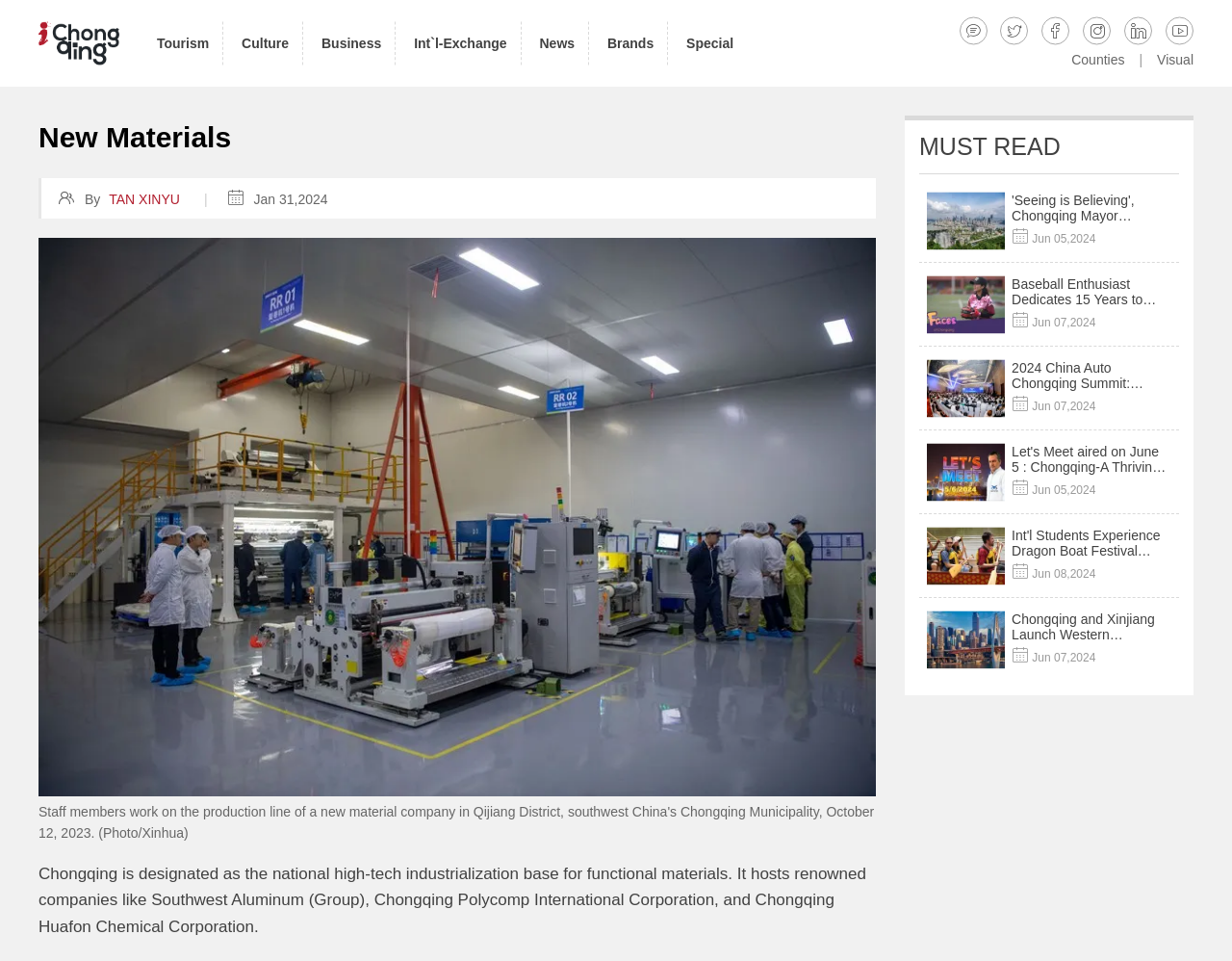Predict the bounding box coordinates for the UI element described as: "alt="iChongqing Title"". The coordinates should be four float numbers between 0 and 1, presented as [left, top, right, bottom].

[0.031, 0.023, 0.097, 0.068]